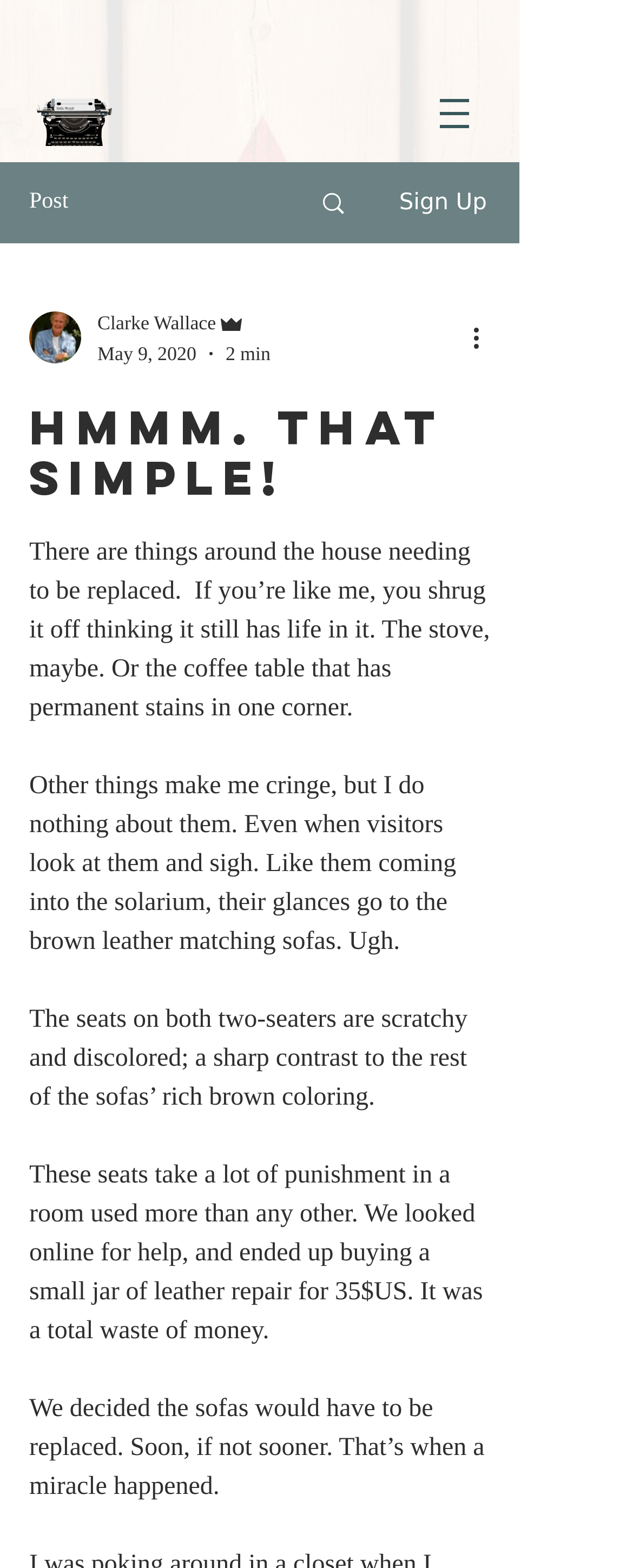How long does it take to read the article?
Please provide a comprehensive answer based on the visual information in the image.

I found the estimated reading time of the article by looking at the section that appears to be the article's metadata, where I saw the text '2 min' which is likely the estimated time it takes to read the article.